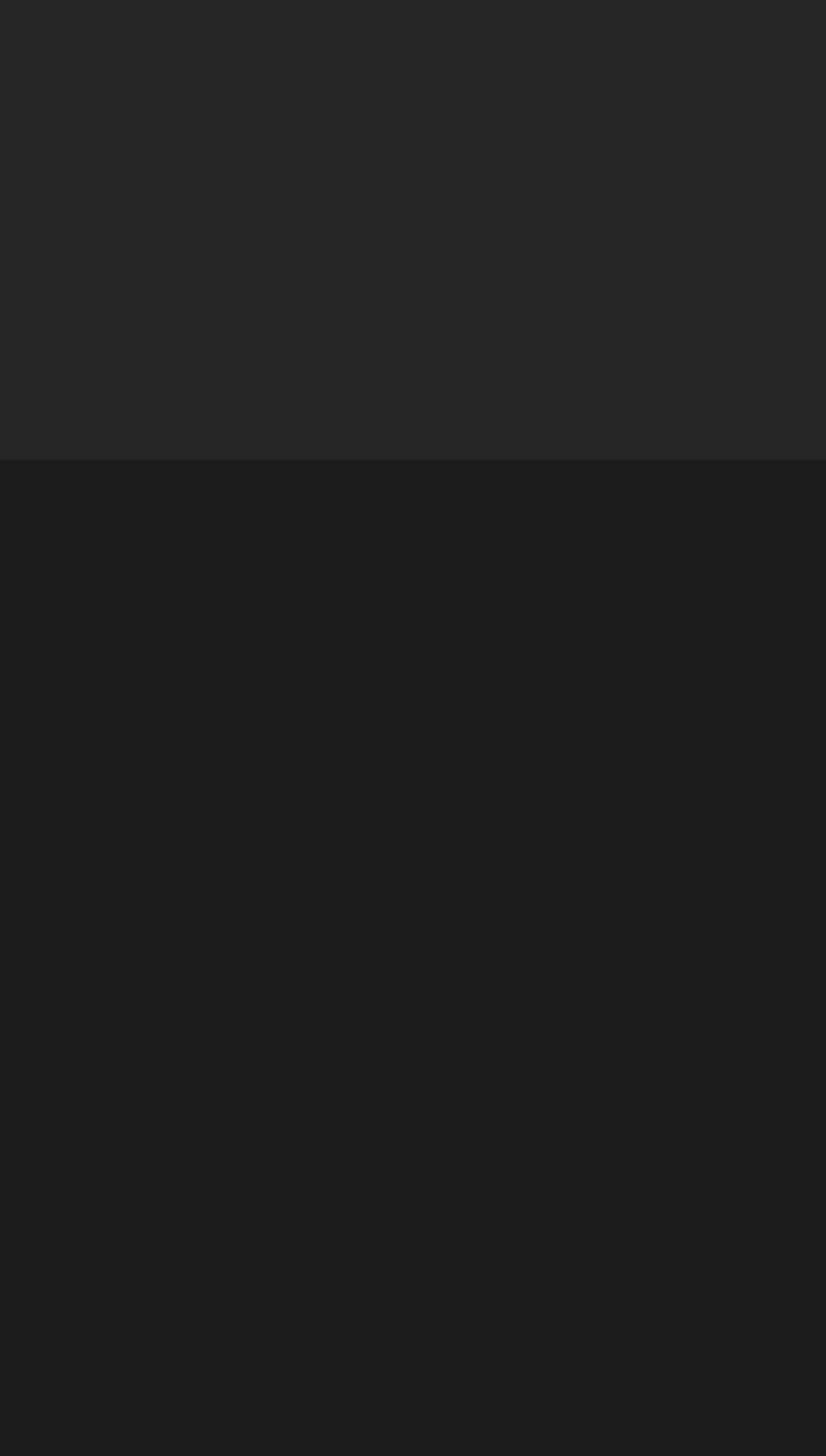What is the name of the location?
Provide a detailed answer to the question using information from the image.

The name of the location is mentioned in the button element with the bounding box coordinates [0.47, 0.18, 0.53, 0.214], which contains the StaticText 'BAD AACHEN'.